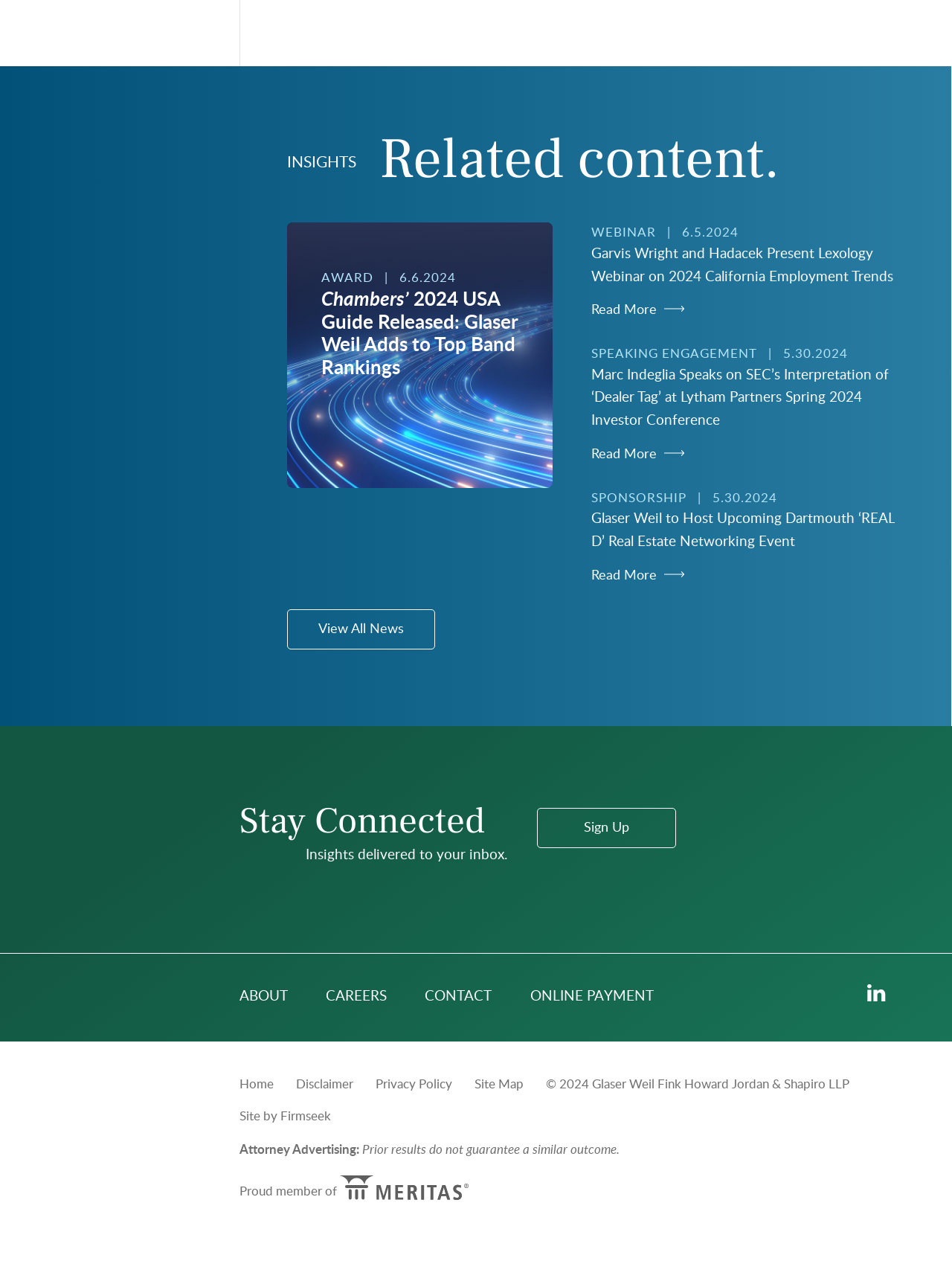What is the date of the 'Chambers’ 2024 USA Guide Released' news?
Based on the visual content, answer with a single word or a brief phrase.

6.6.2024